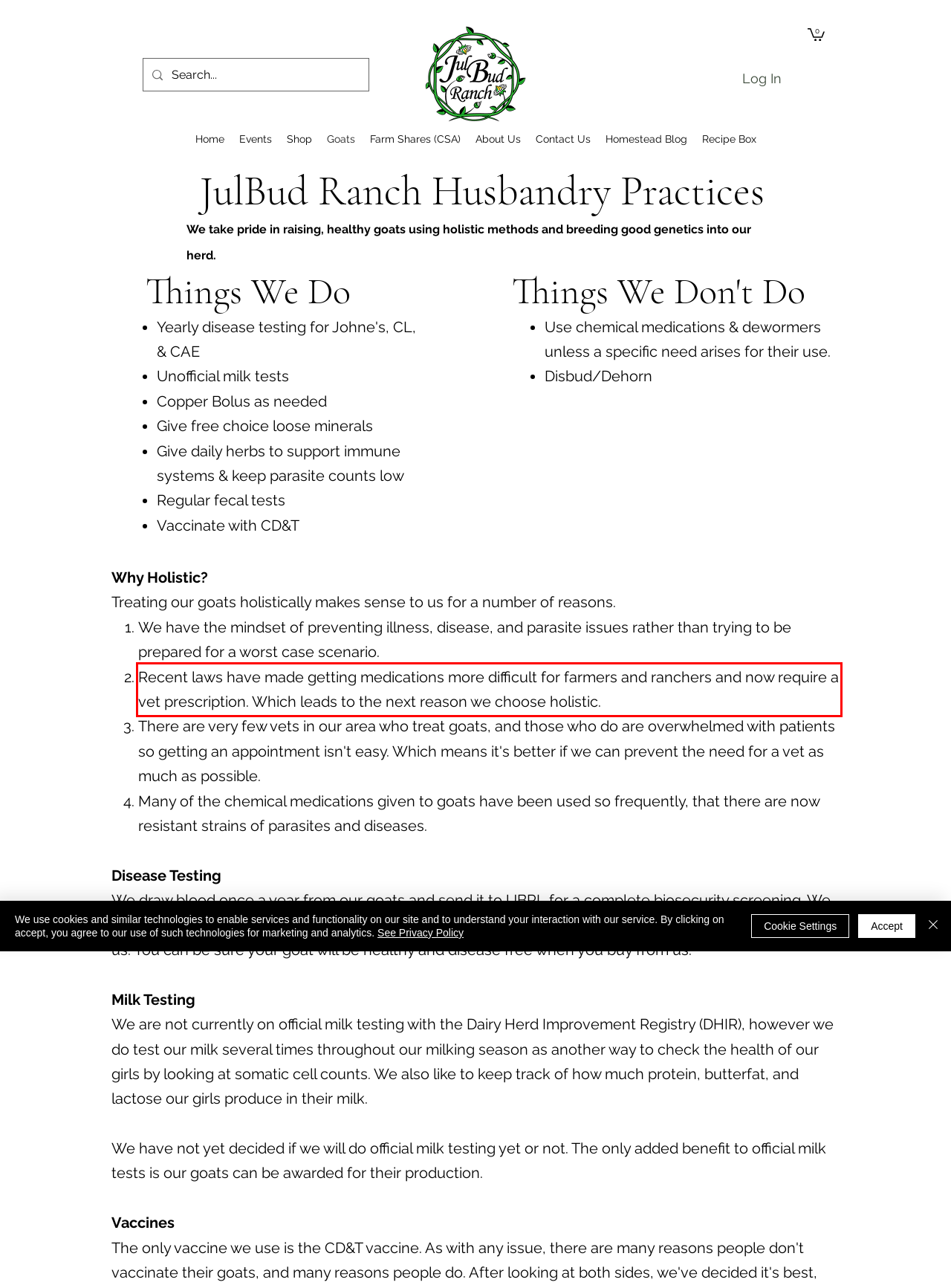Perform OCR on the text inside the red-bordered box in the provided screenshot and output the content.

Recent laws have made getting medications more difficult for farmers and ranchers and now require a vet prescription. Which leads to the next reason we choose holistic.